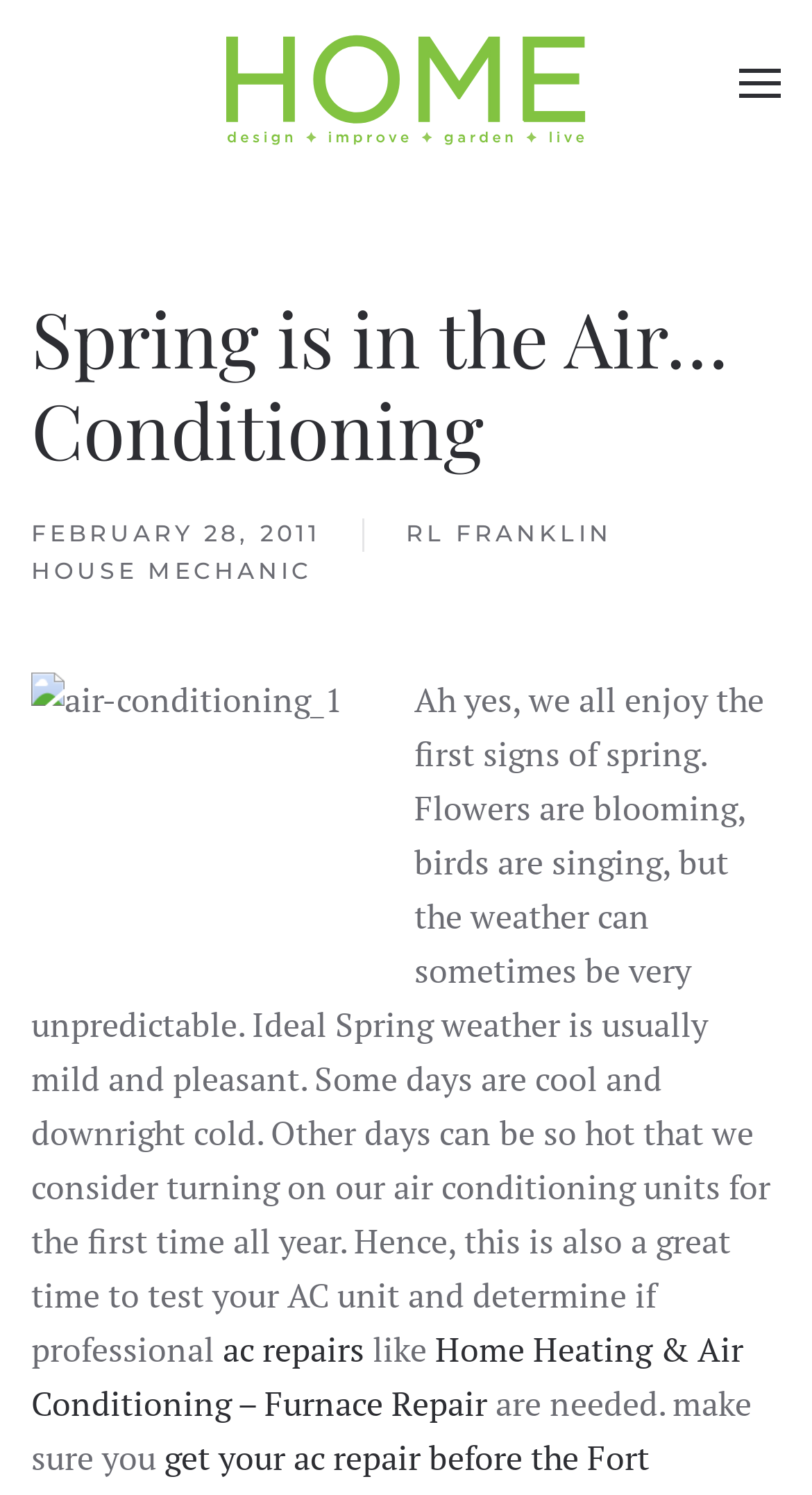What is the topic of the article?
Using the image as a reference, answer the question with a short word or phrase.

Spring and air conditioning